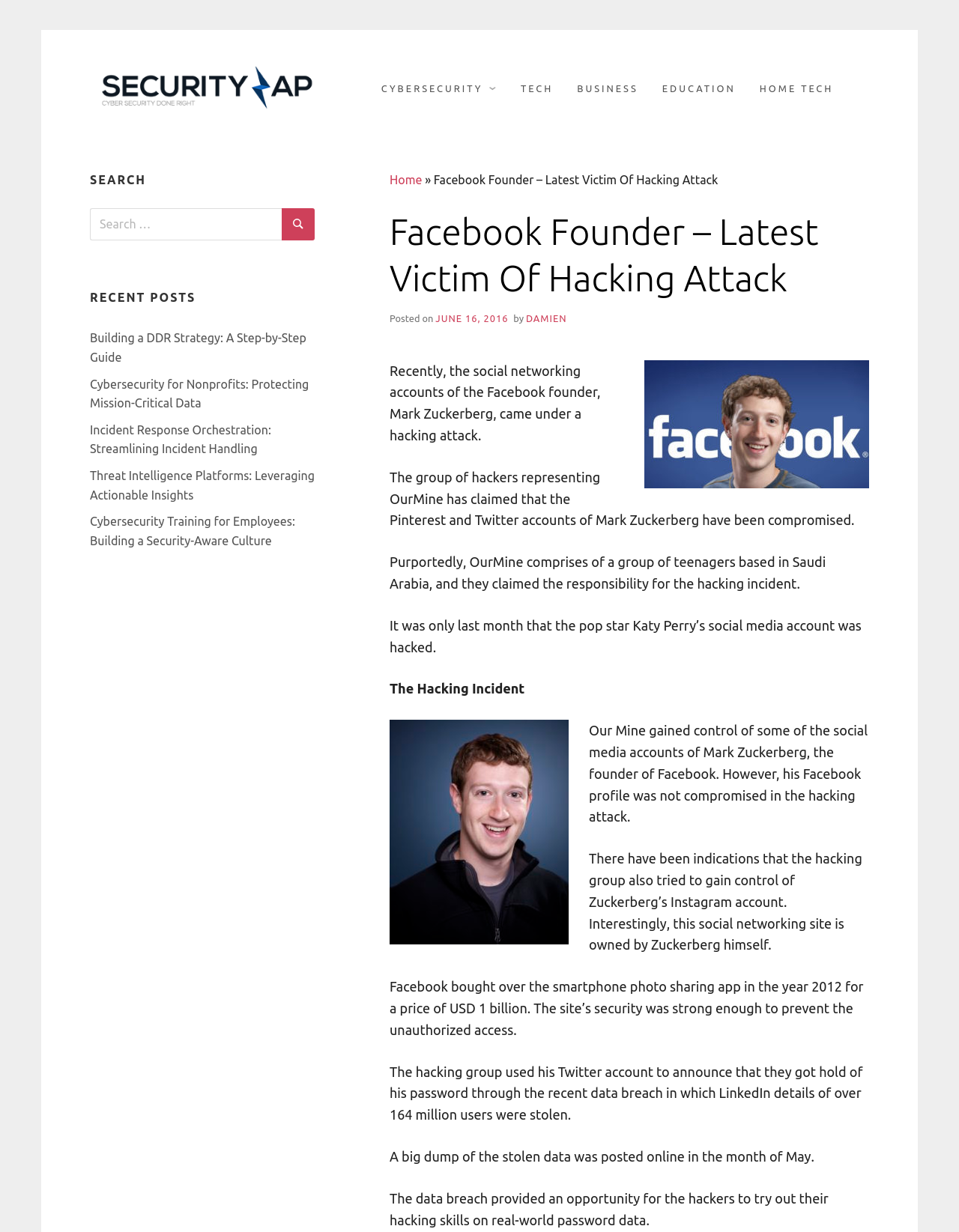Respond to the question below with a single word or phrase:
What is the name of the hacking group?

OurMine